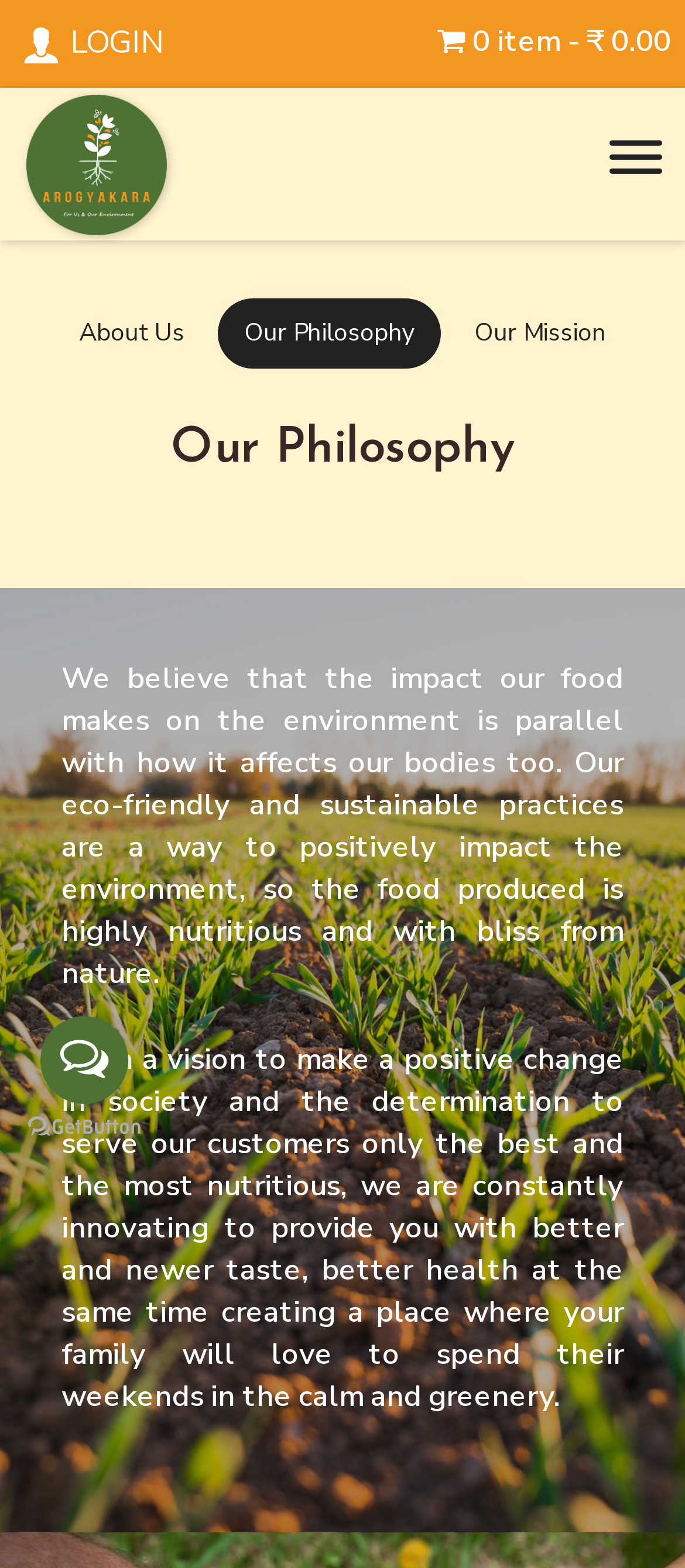Given the element description "aria-label="Open messengers list"" in the screenshot, predict the bounding box coordinates of that UI element.

[0.059, 0.648, 0.187, 0.704]